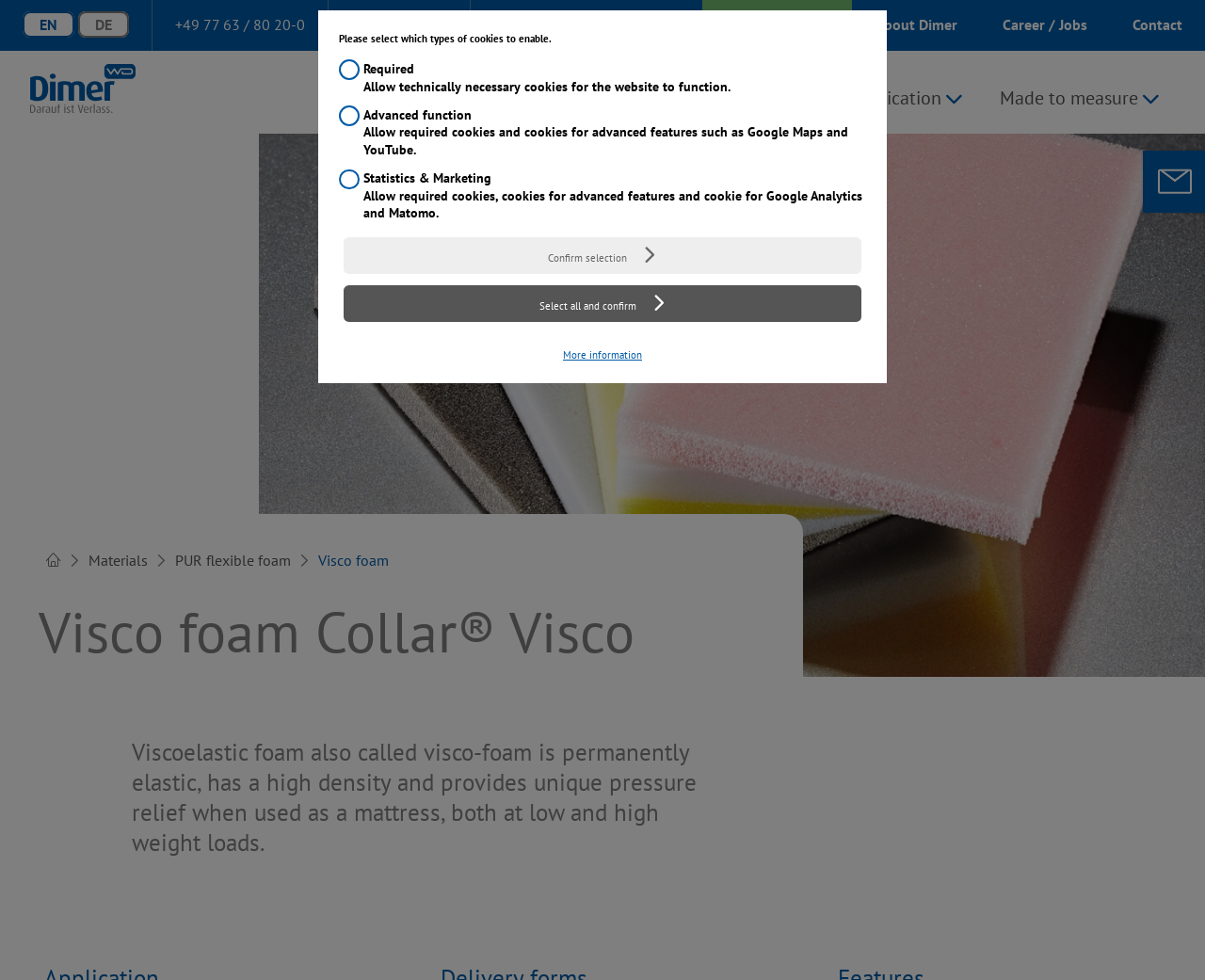Determine the bounding box coordinates of the region that needs to be clicked to achieve the task: "Go to the 'Areas of application' page".

[0.635, 0.079, 0.812, 0.121]